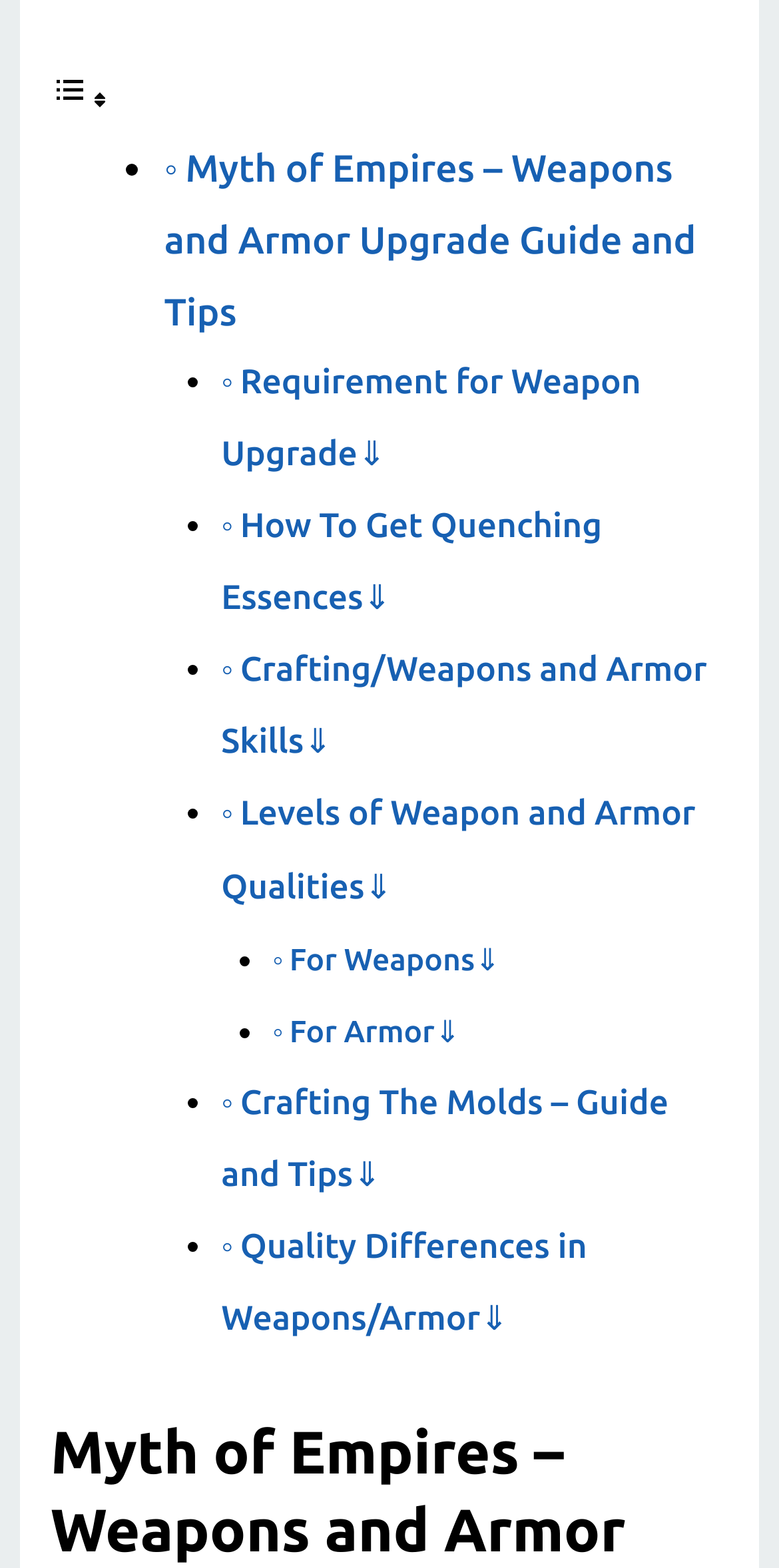Using the element description Toggle, predict the bounding box coordinates for the UI element. Provide the coordinates in (top-left x, top-left y, bottom-right x, bottom-right y) format with values ranging from 0 to 1.

[0.065, 0.046, 0.142, 0.075]